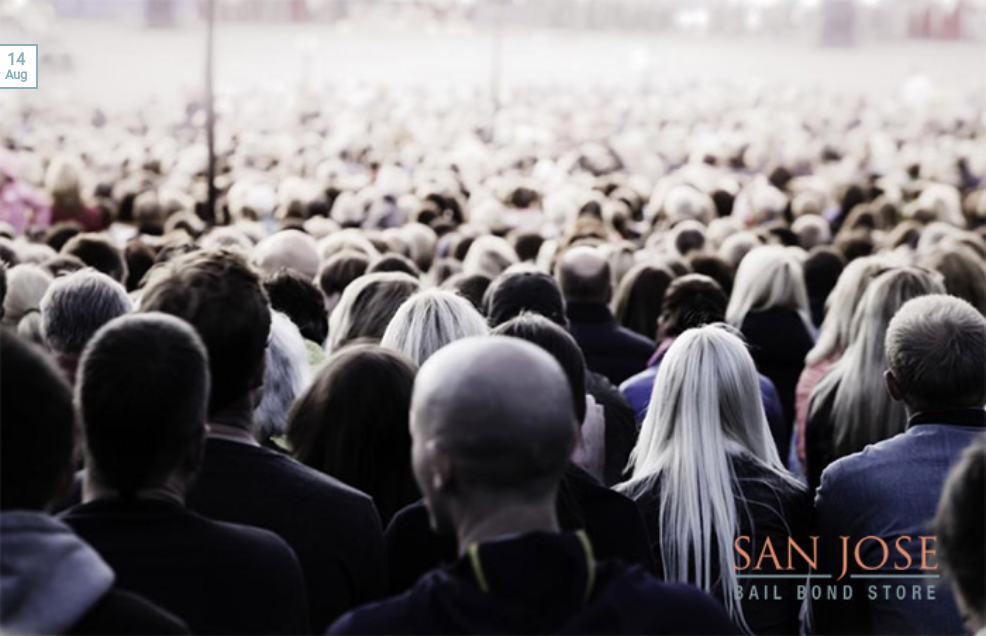Respond to the question below with a single word or phrase:
What is the mood of the scene?

Dynamic and vibrant